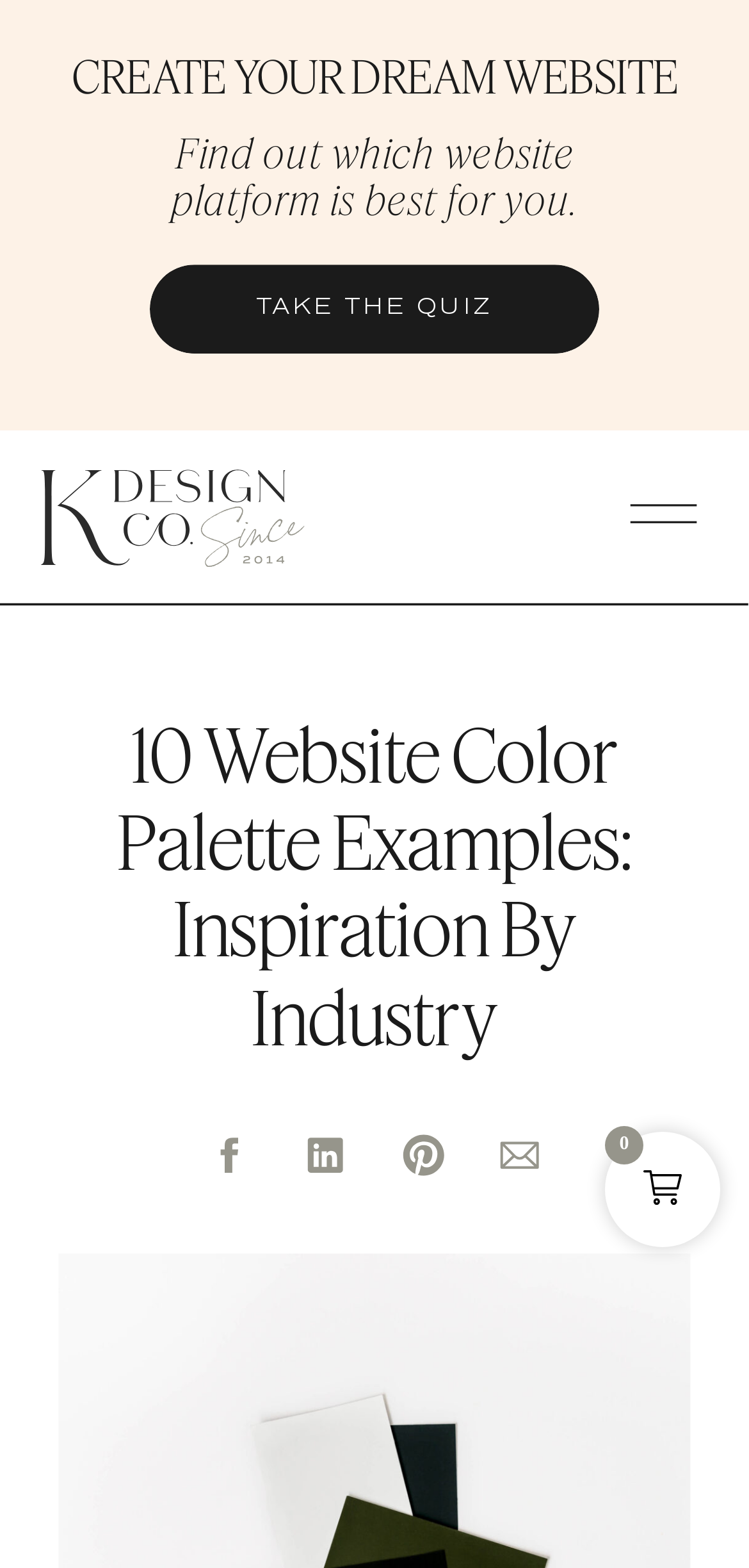Answer the question briefly using a single word or phrase: 
What is the text of the first link on the webpage?

CREATE YOUR DREAM WEBSITE